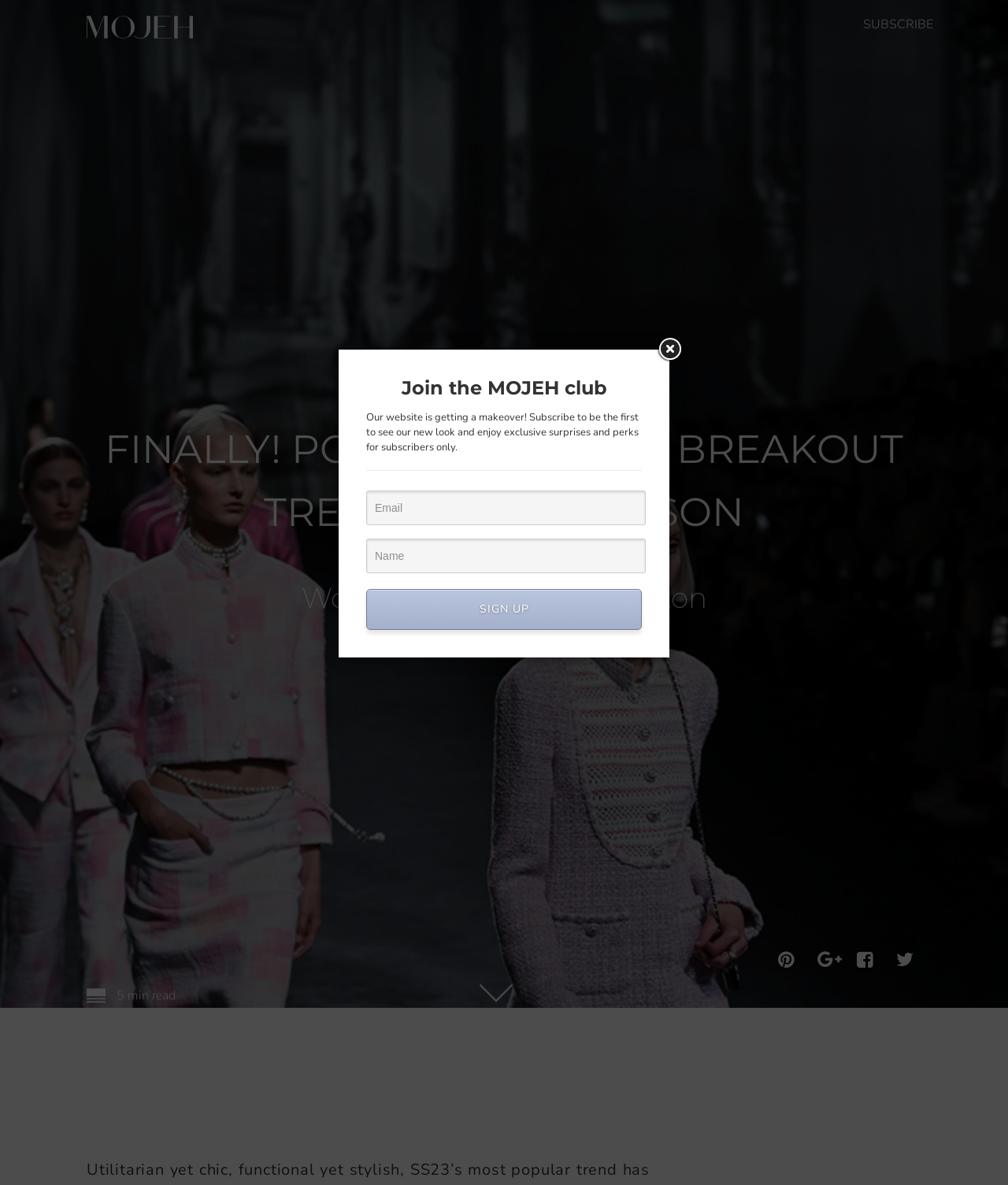How many social media links are there at the bottom of the article?
Based on the screenshot, give a detailed explanation to answer the question.

I found the social media links by looking at the link elements with the Unicode characters '', '', '', and ''. These elements are located near the bottom of the article and are likely social media links.